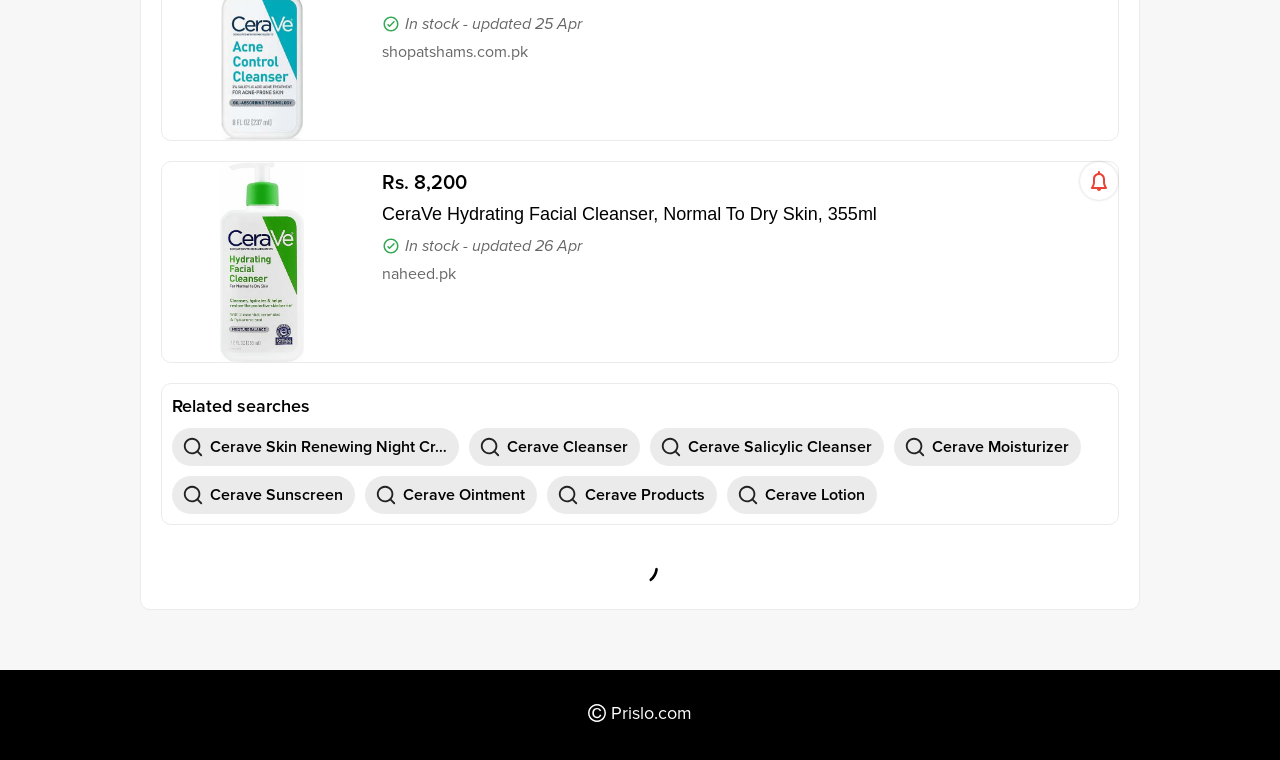Find and indicate the bounding box coordinates of the region you should select to follow the given instruction: "View product details".

[0.126, 0.212, 0.874, 0.478]